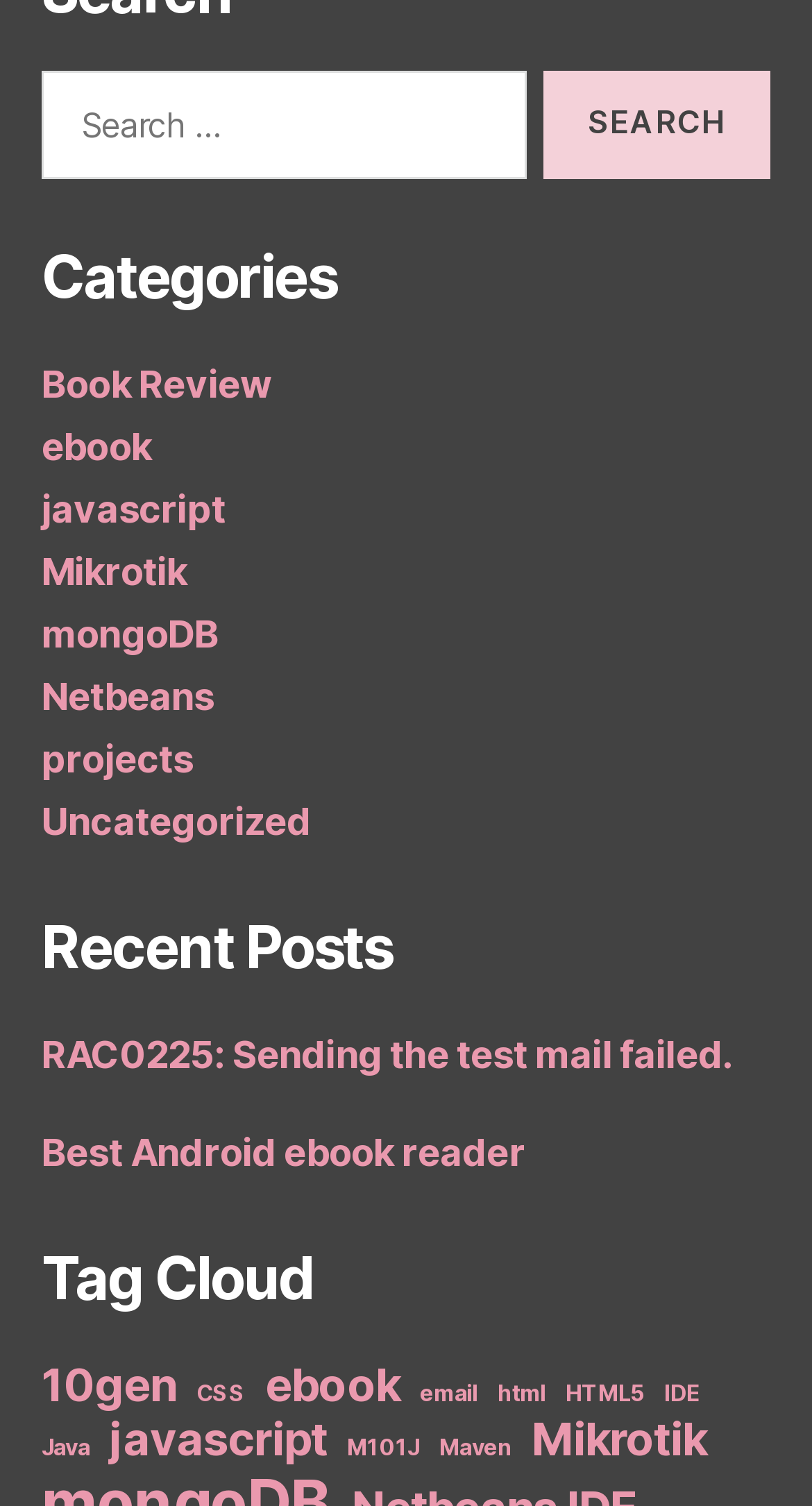From the webpage screenshot, predict the bounding box of the UI element that matches this description: "Mar 26, 2017".

None